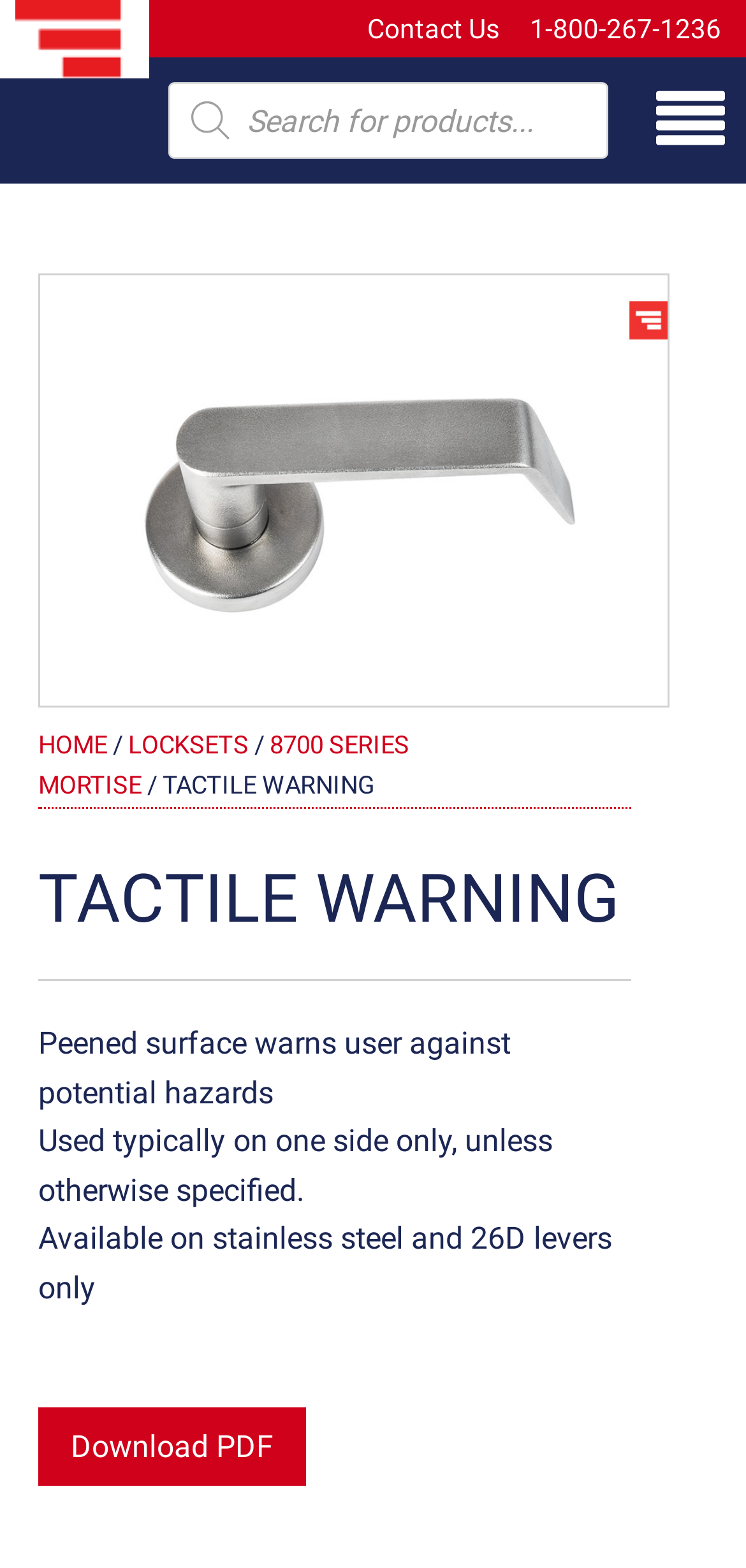What is the purpose of the peened surface?
Please respond to the question with a detailed and thorough explanation.

The peened surface is used to warn users against potential hazards, as stated in the text 'Peened surface warns user against potential hazards'.